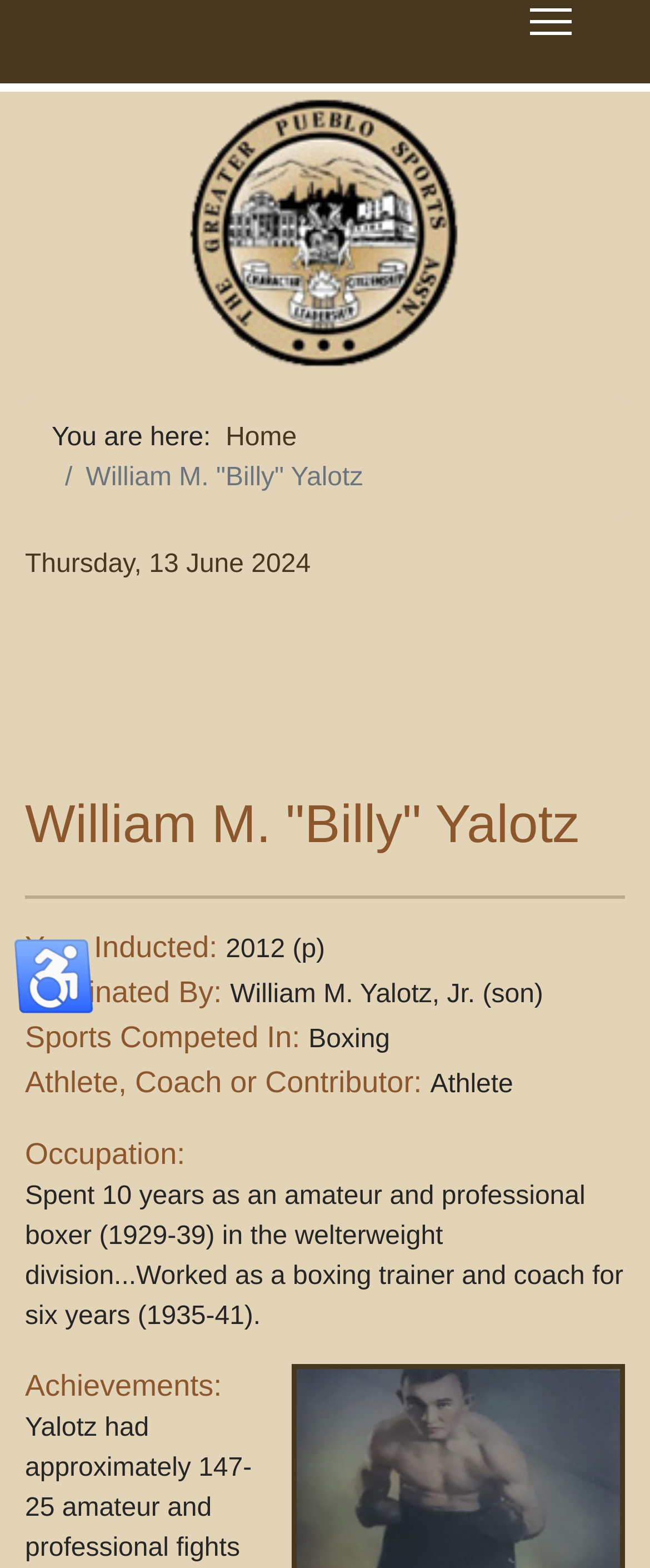Who nominated William M. Billy Yalotz? From the image, respond with a single word or brief phrase.

William M. Yalotz, Jr. (son)